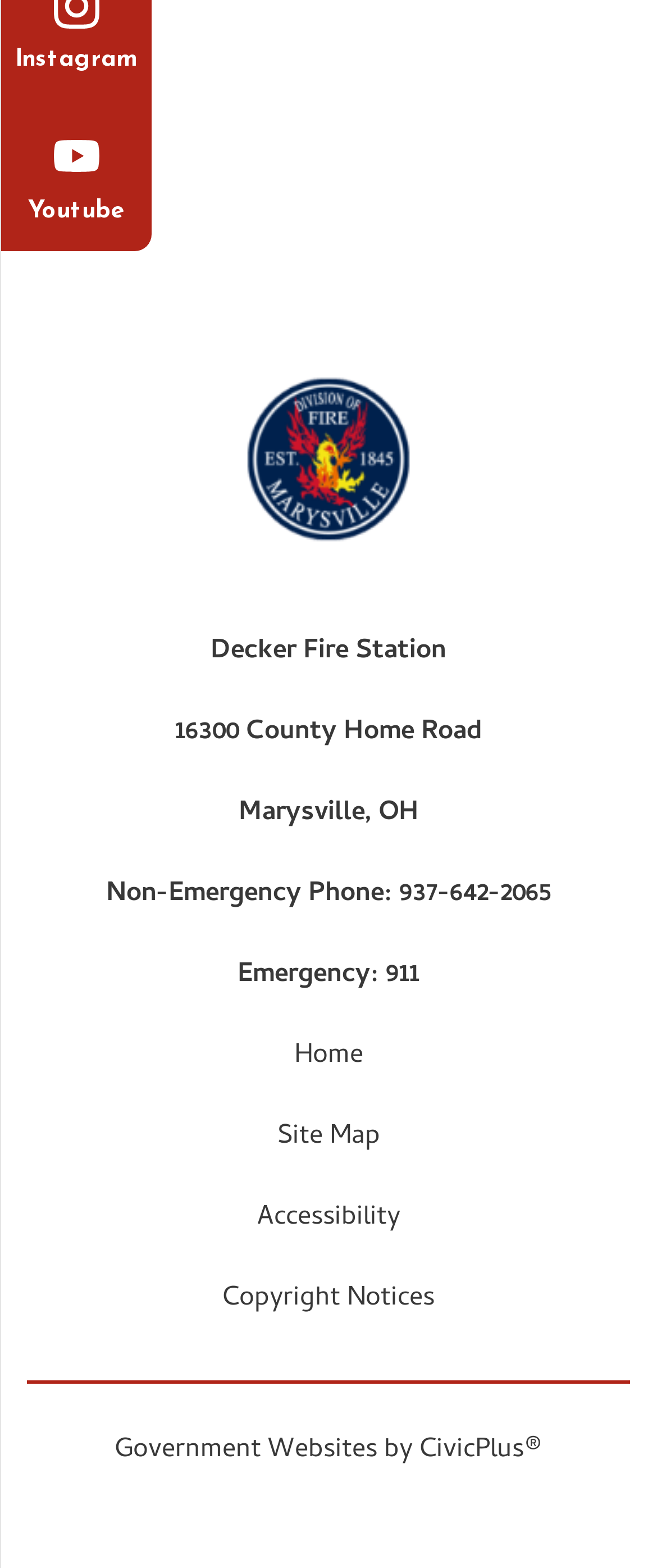From the element description Copyright Notices, predict the bounding box coordinates of the UI element. The coordinates must be specified in the format (top-left x, top-left y, bottom-right x, bottom-right y) and should be within the 0 to 1 range.

[0.338, 0.814, 0.662, 0.842]